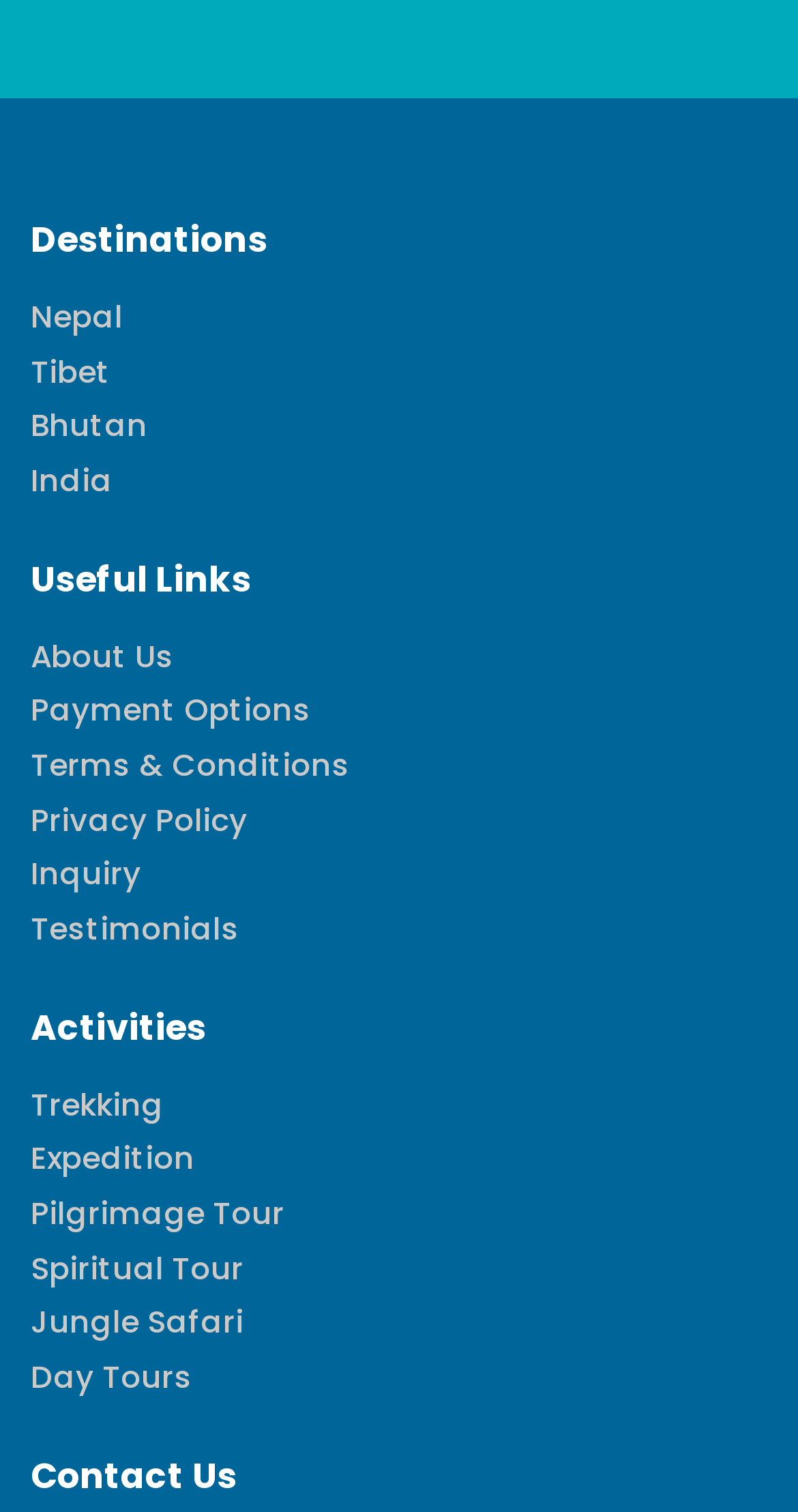Please identify the bounding box coordinates of the element that needs to be clicked to execute the following command: "Explore Tibet travel options". Provide the bounding box using four float numbers between 0 and 1, formatted as [left, top, right, bottom].

[0.038, 0.231, 0.138, 0.259]